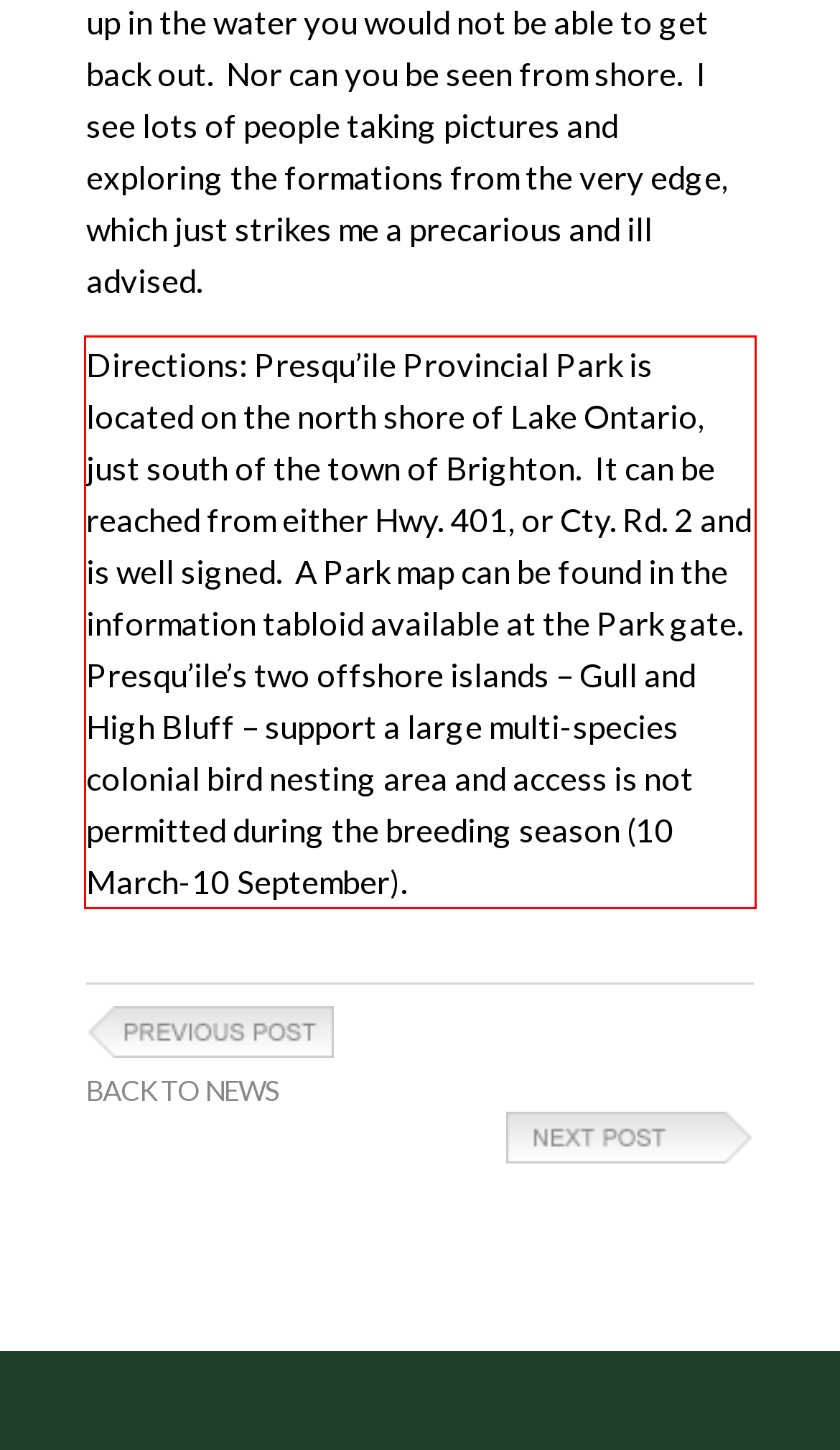Using the provided screenshot, read and generate the text content within the red-bordered area.

Directions: Presqu’ile Provincial Park is located on the north shore of Lake Ontario, just south of the town of Brighton. It can be reached from either Hwy. 401, or Cty. Rd. 2 and is well signed. A Park map can be found in the information tabloid available at the Park gate. Presqu’ile’s two offshore islands – Gull and High Bluff – support a large multi-species colonial bird nesting area and access is not permitted during the breeding season (10 March-10 September).